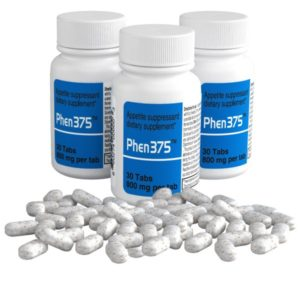Please answer the following query using a single word or phrase: 
What is the dosage of each tablet?

800 mg